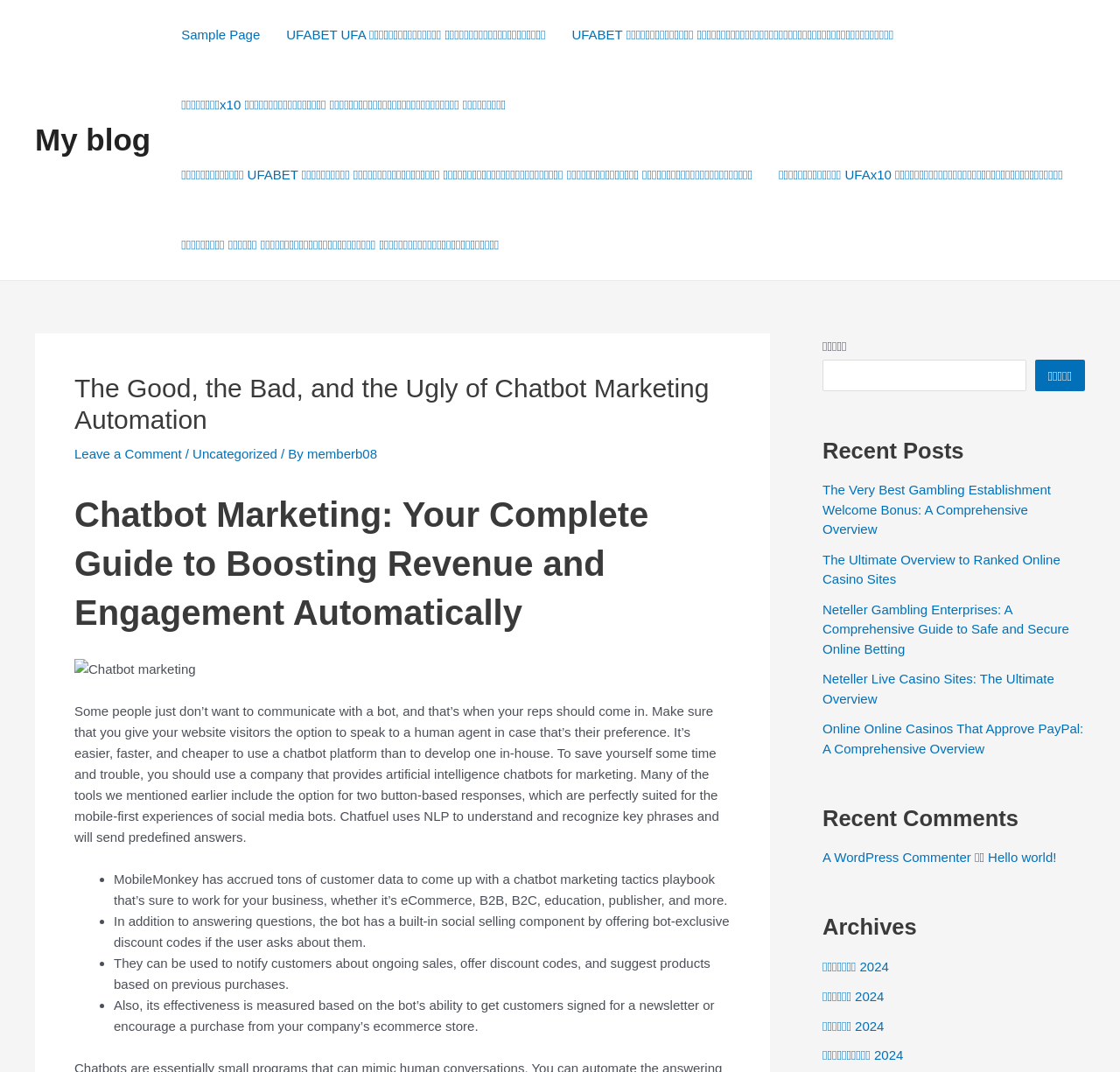Predict the bounding box of the UI element based on this description: "มวยยูฟ่าx10 เว็บแทงมวยราคาสูง แจกโปรโมชั่นสูงสุดไม่มีอั้น ทุกยอดฝาก".

[0.15, 0.065, 0.463, 0.131]